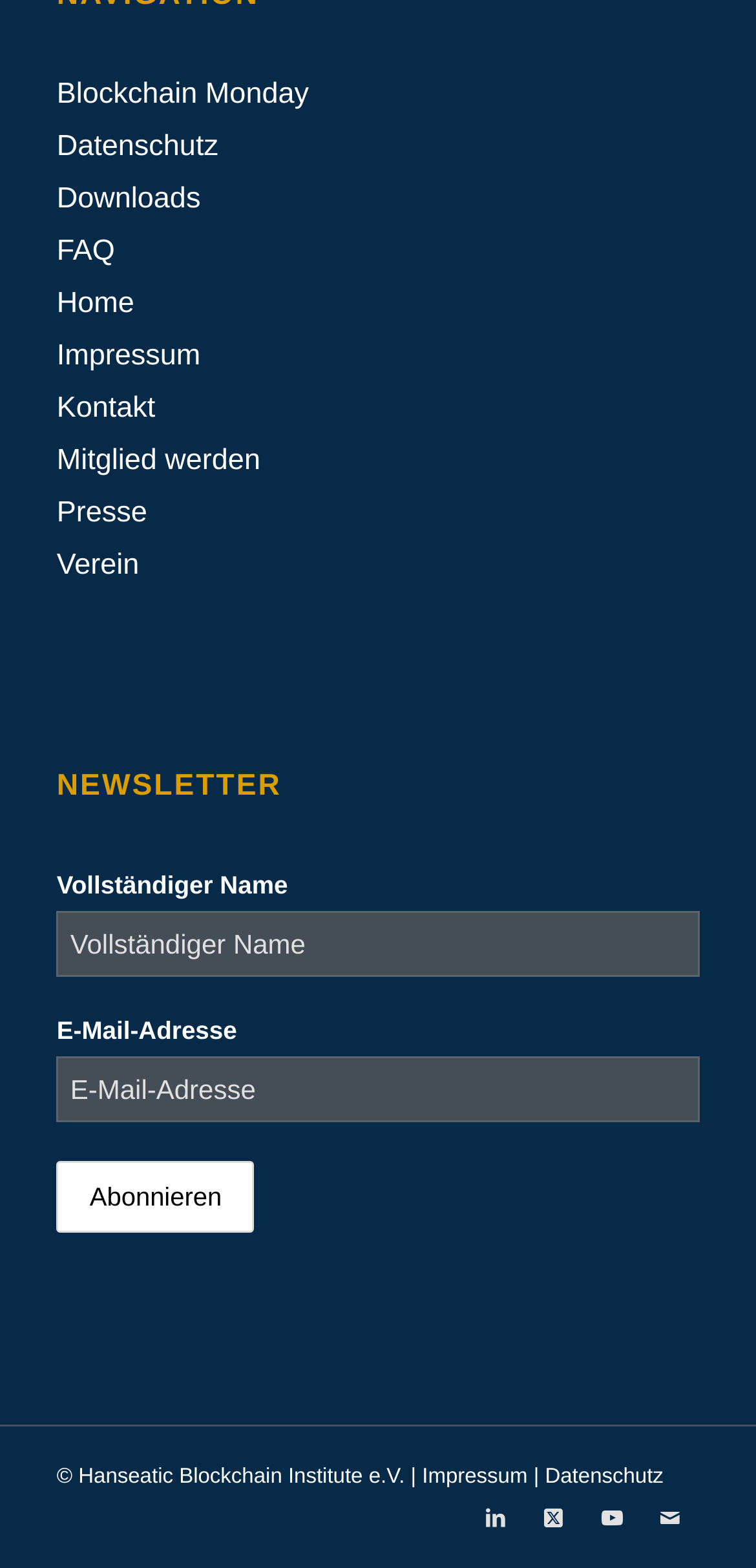Select the bounding box coordinates of the element I need to click to carry out the following instruction: "Enter your full name".

[0.075, 0.581, 0.925, 0.623]